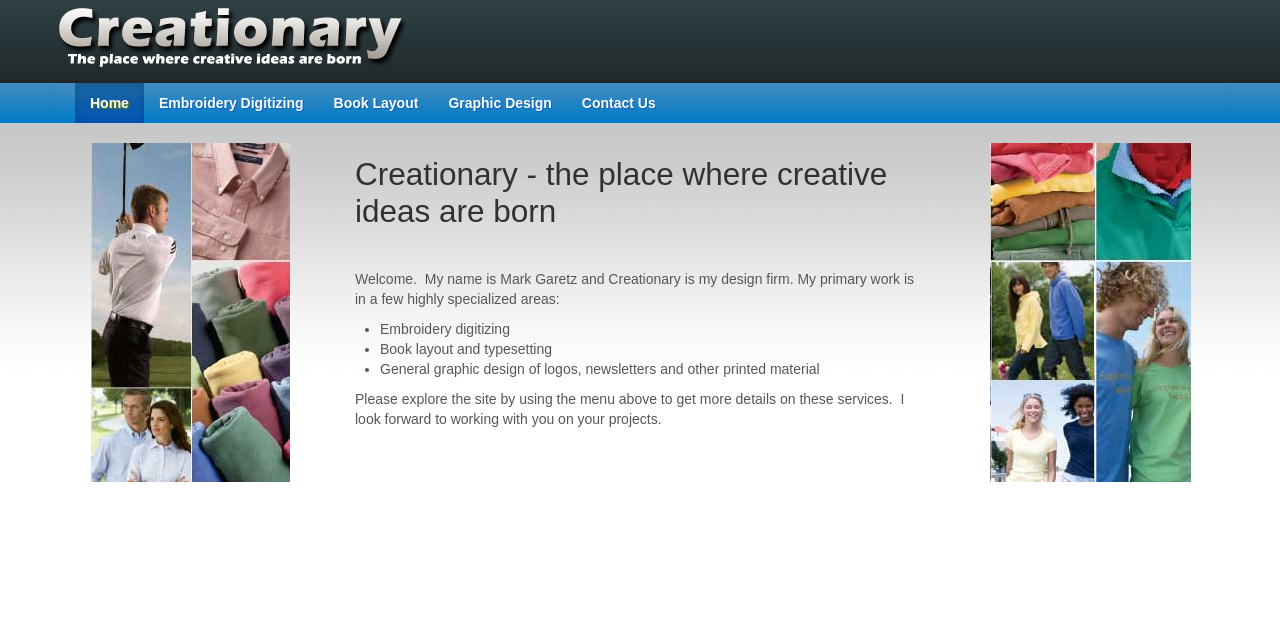Please provide a brief answer to the following inquiry using a single word or phrase:
What is the primary work of the design firm?

Specialized areas